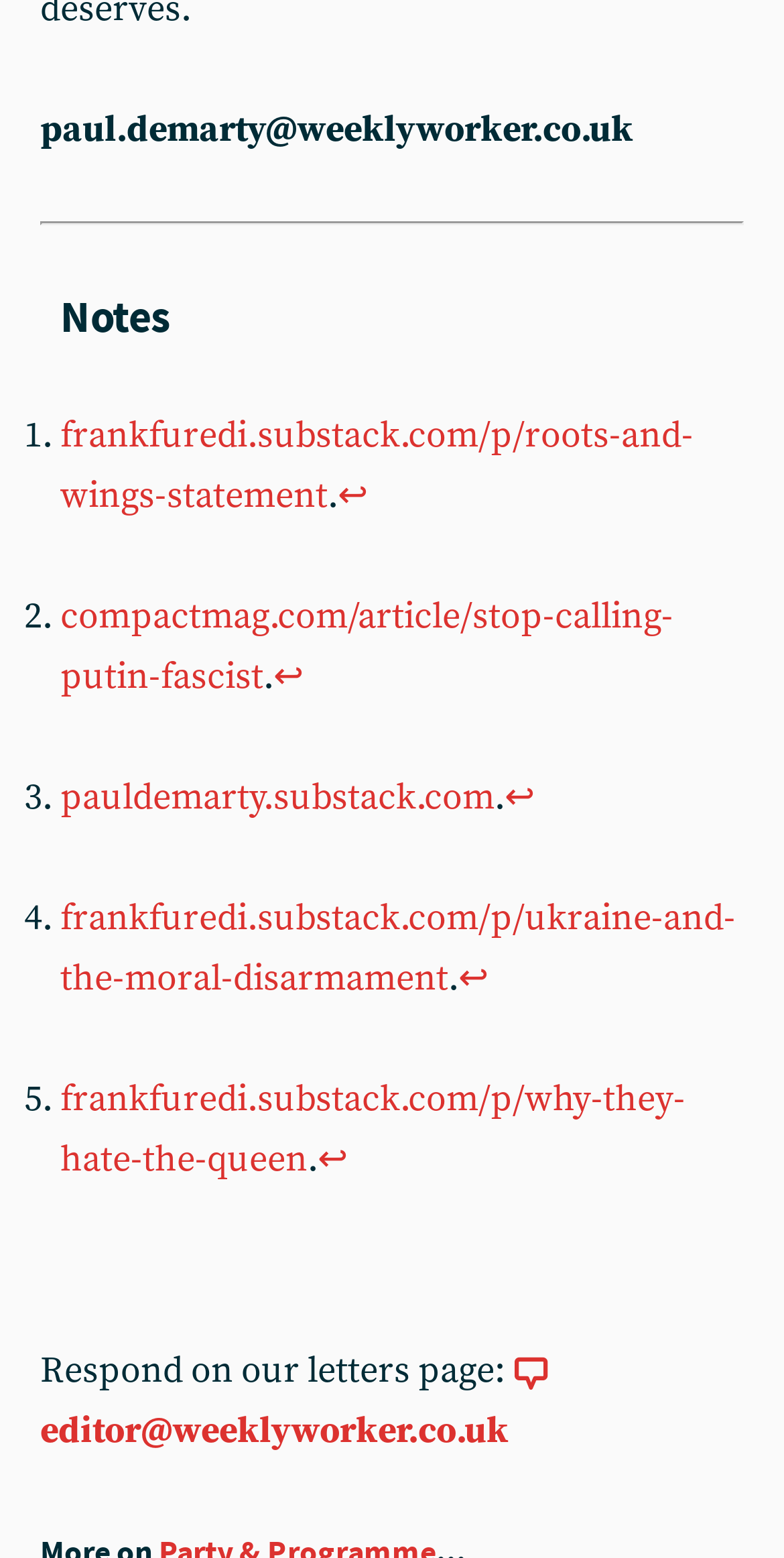Please identify the bounding box coordinates of the clickable region that I should interact with to perform the following instruction: "Respond on the letters page". The coordinates should be expressed as four float numbers between 0 and 1, i.e., [left, top, right, bottom].

[0.051, 0.865, 0.715, 0.933]